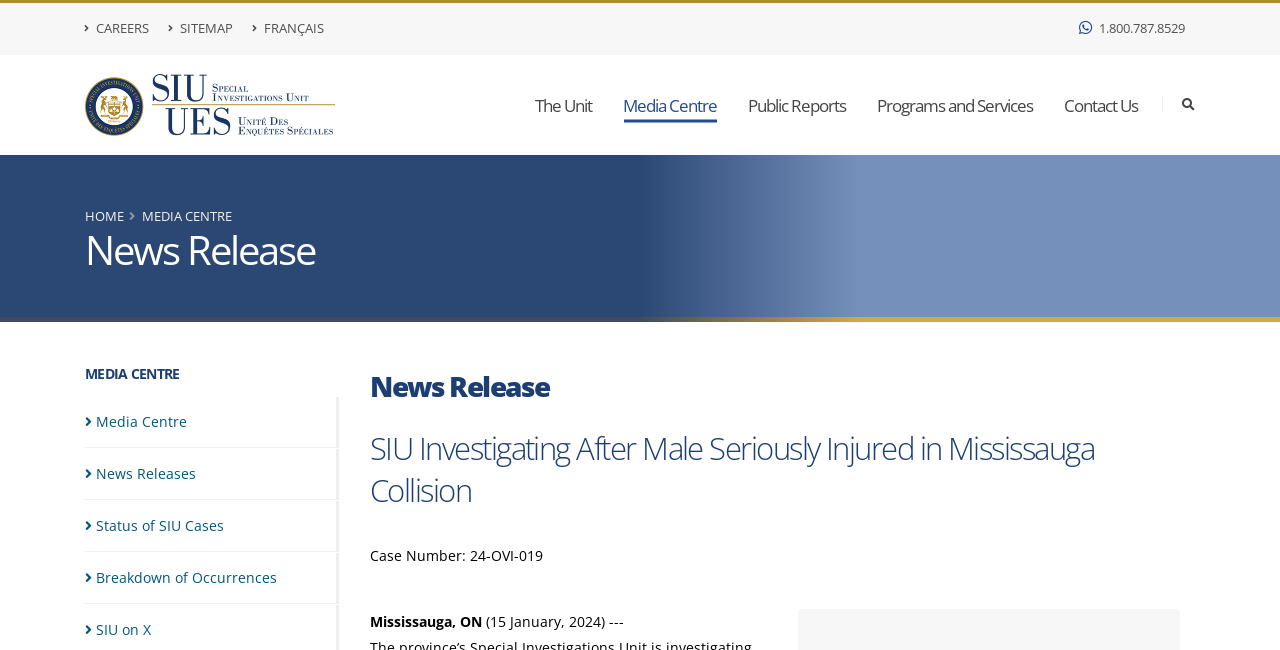Please give a short response to the question using one word or a phrase:
What is the date of the SIU investigation in Mississauga?

15 January, 2024